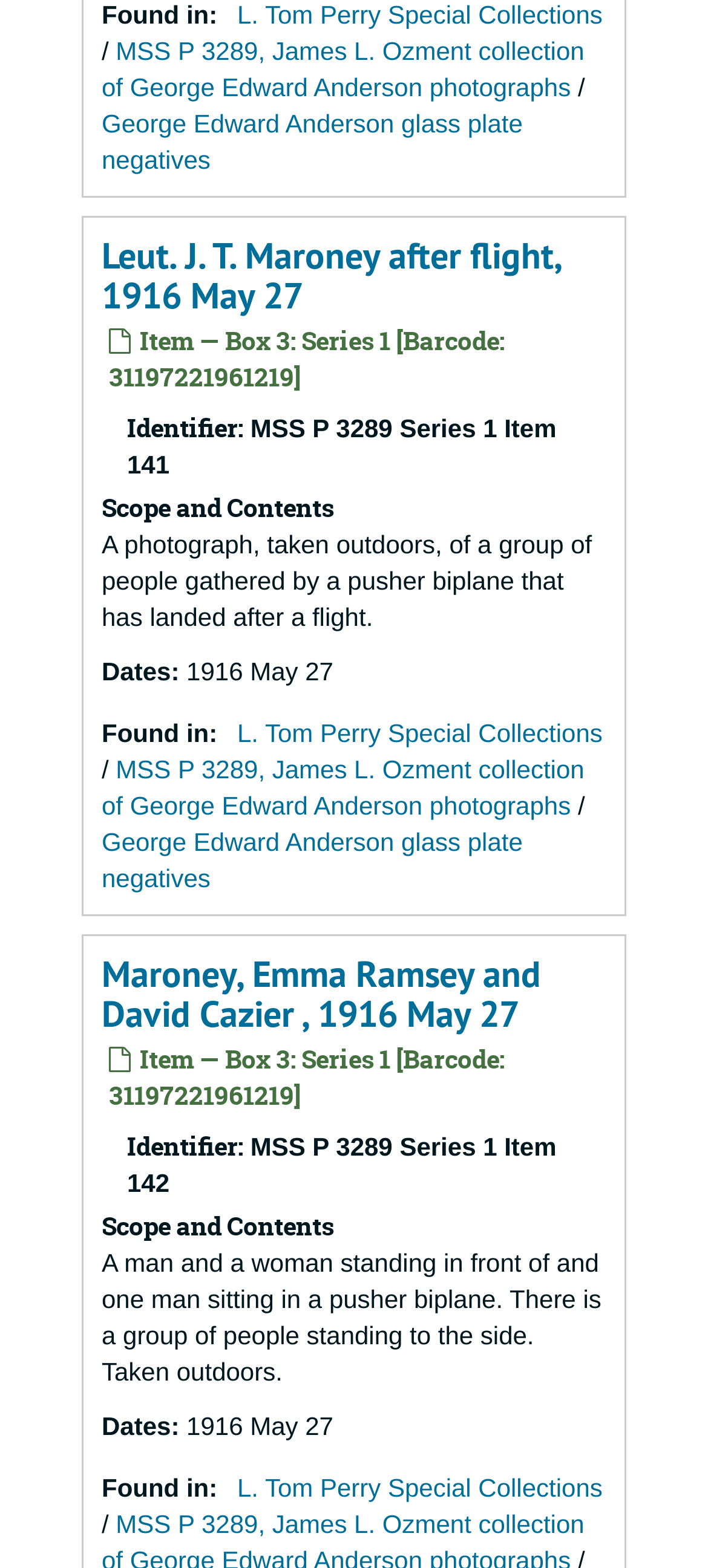Please identify the bounding box coordinates of the area that needs to be clicked to follow this instruction: "Explore George Edward Anderson glass plate negatives".

[0.144, 0.07, 0.738, 0.111]